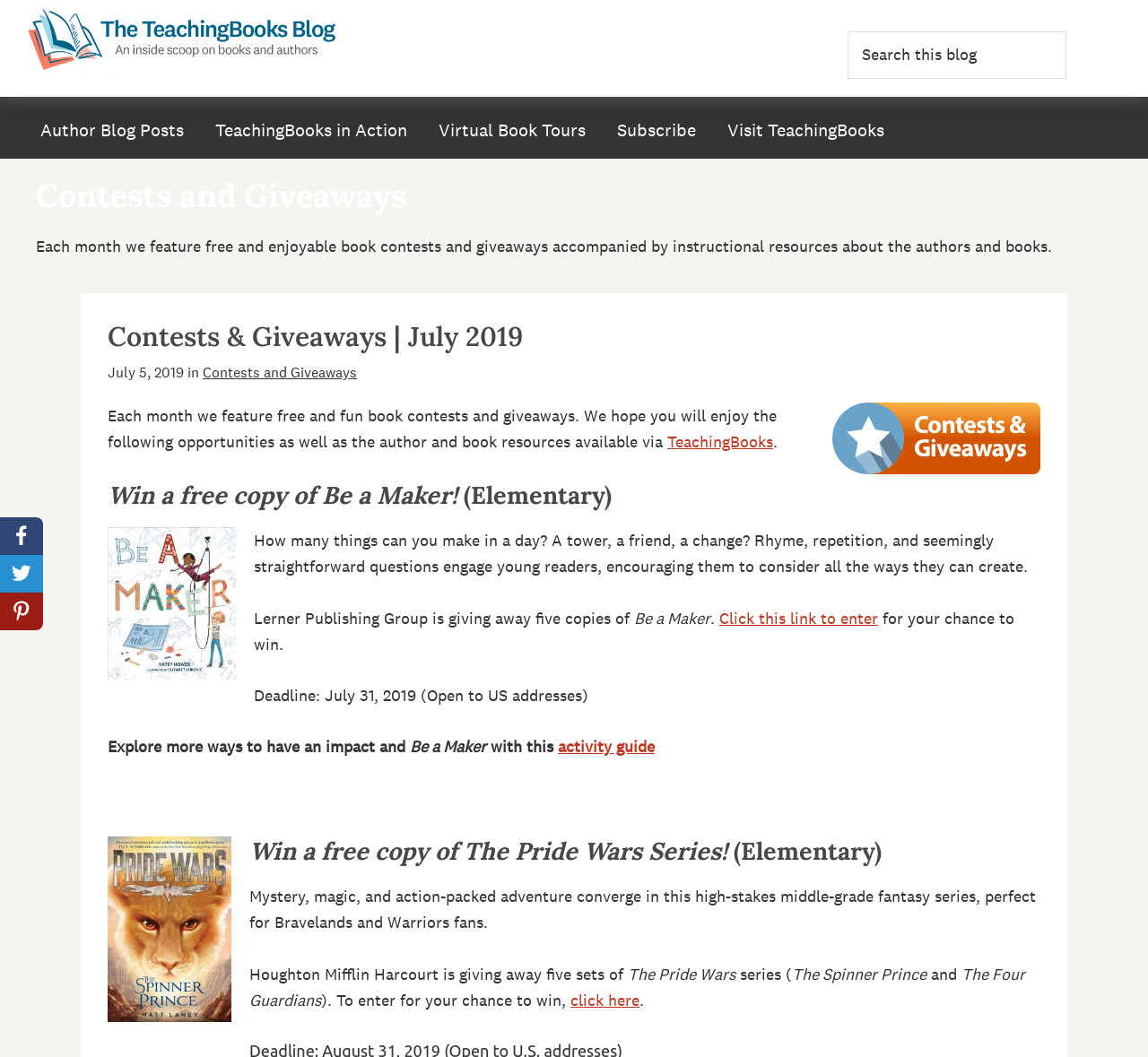Identify the bounding box coordinates of the section to be clicked to complete the task described by the following instruction: "Click the 'Click this link to enter' link". The coordinates should be four float numbers between 0 and 1, formatted as [left, top, right, bottom].

[0.627, 0.575, 0.765, 0.594]